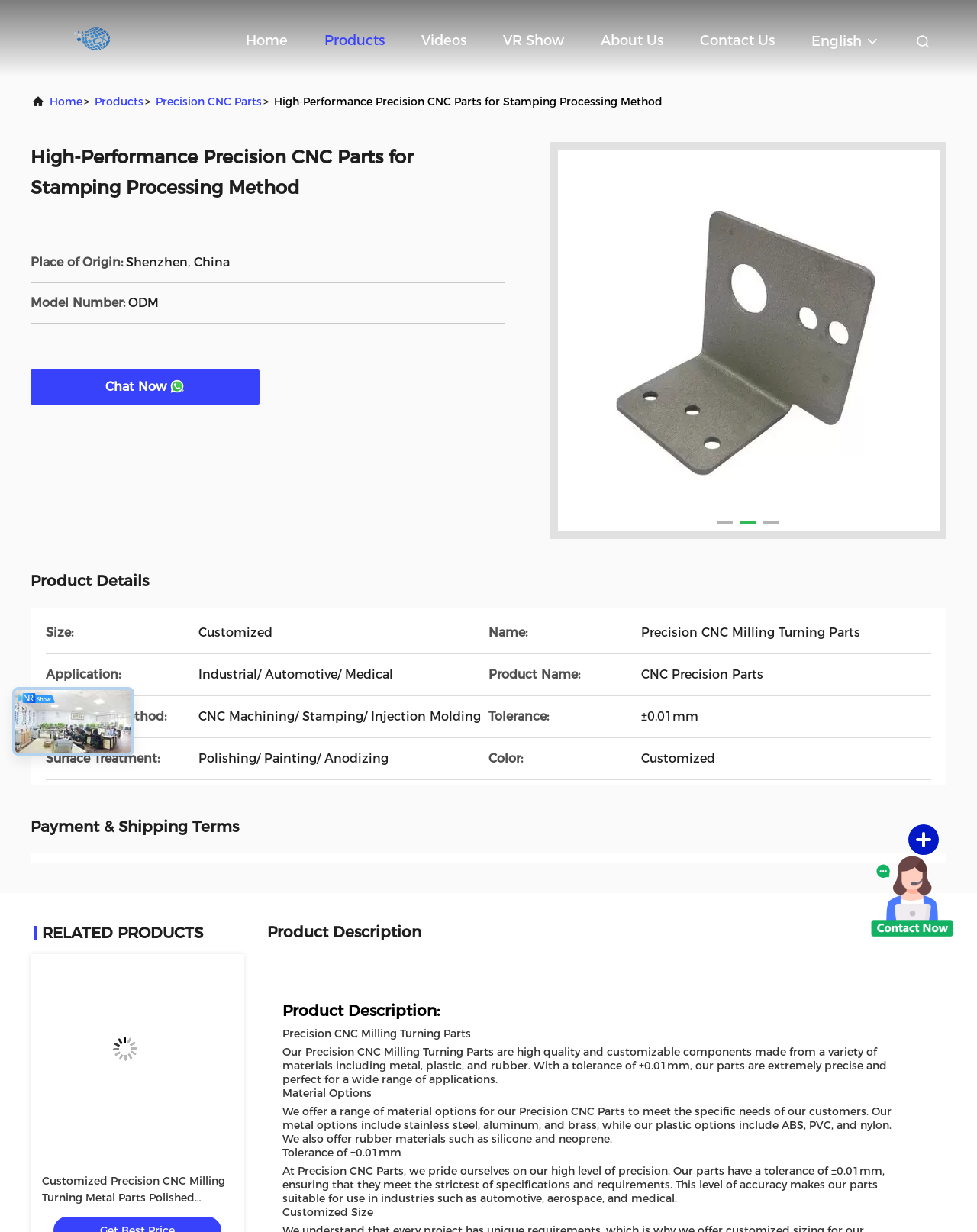What is the surface treatment of the product?
Refer to the image and provide a thorough answer to the question.

I found the surface treatment of the product by looking at the static text element with the text 'Surface Treatment:' and its corresponding value 'Polishing/ Painting/ Anodizing' which is located in the product details section.